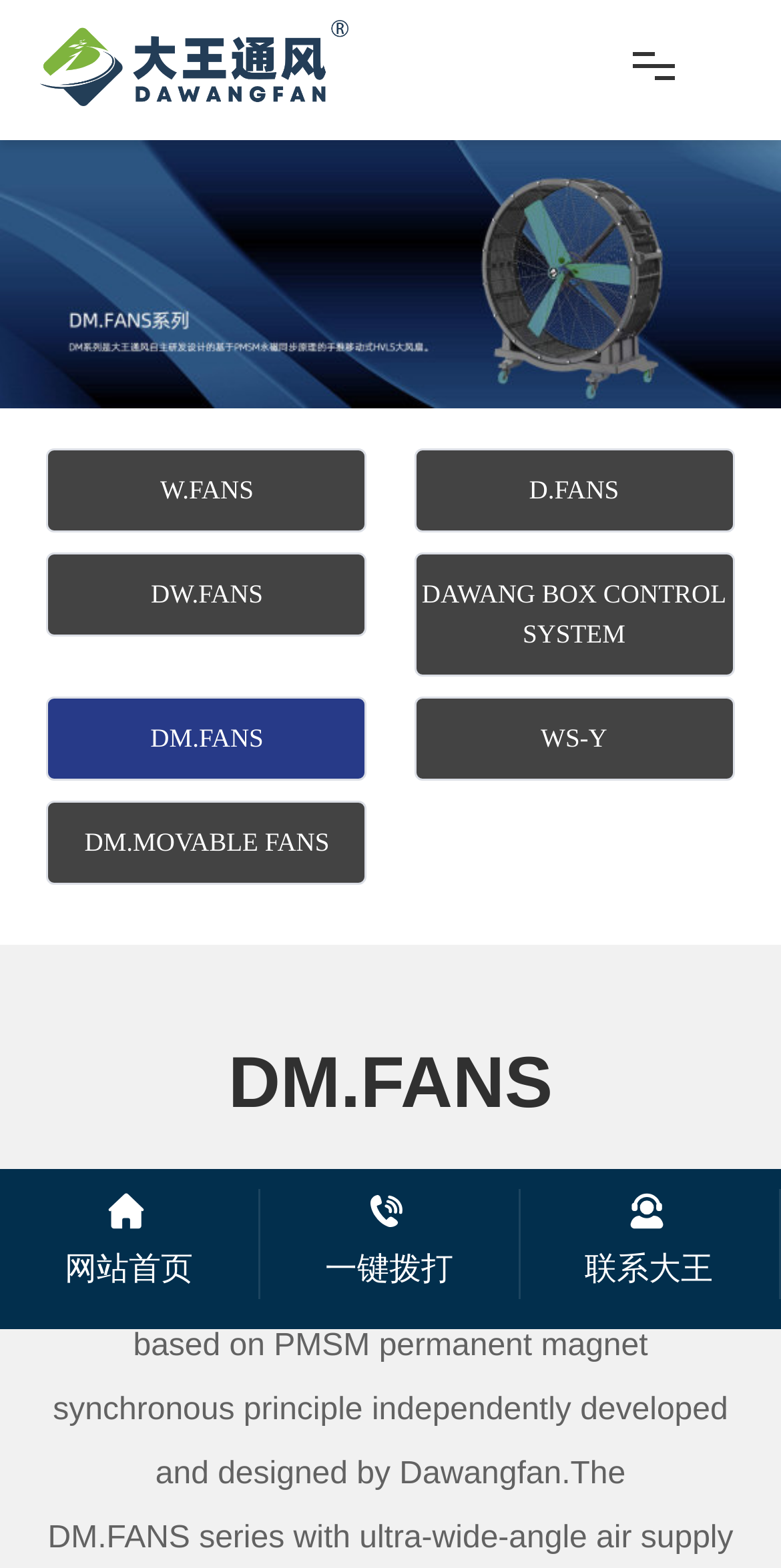How many links are there in the main navigation menu? Using the information from the screenshot, answer with a single word or phrase.

9